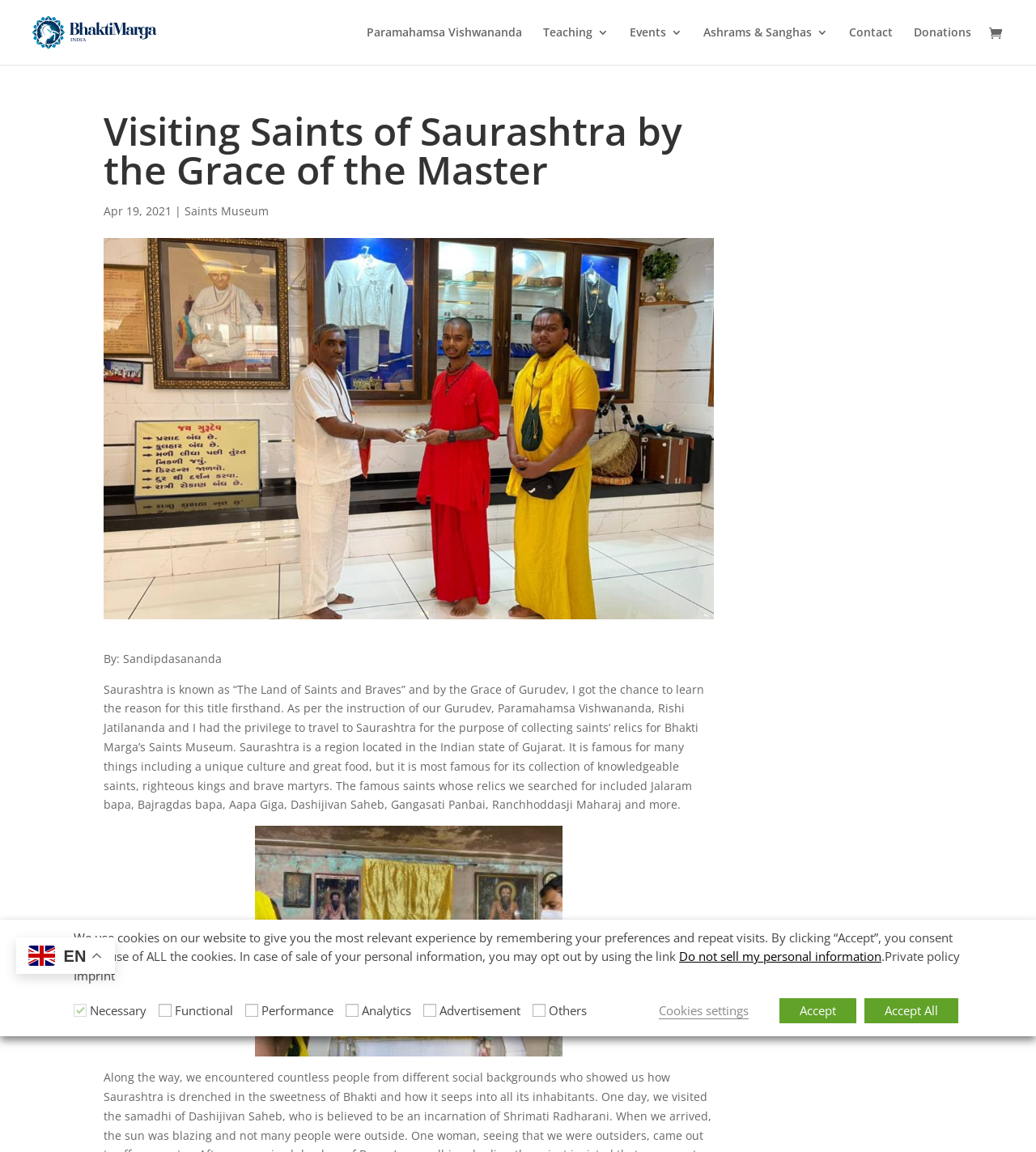Specify the bounding box coordinates of the area to click in order to follow the given instruction: "Visit Paramahamsa Vishwananda."

[0.354, 0.023, 0.504, 0.056]